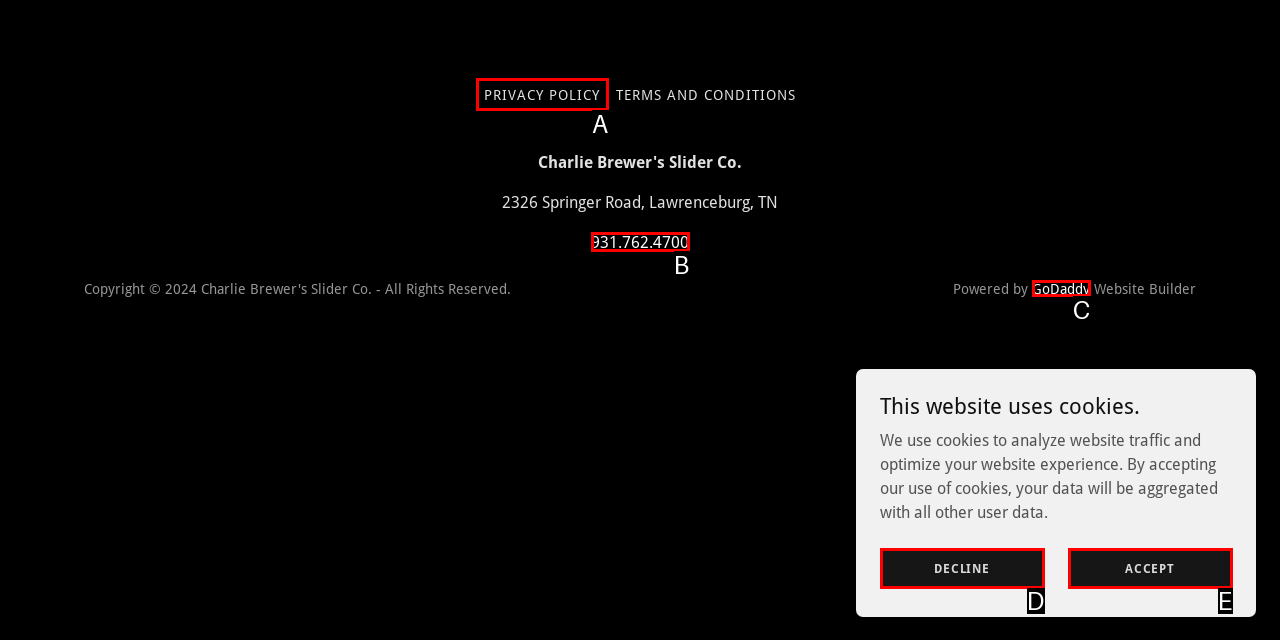Select the option that corresponds to the description: Accept
Respond with the letter of the matching choice from the options provided.

E